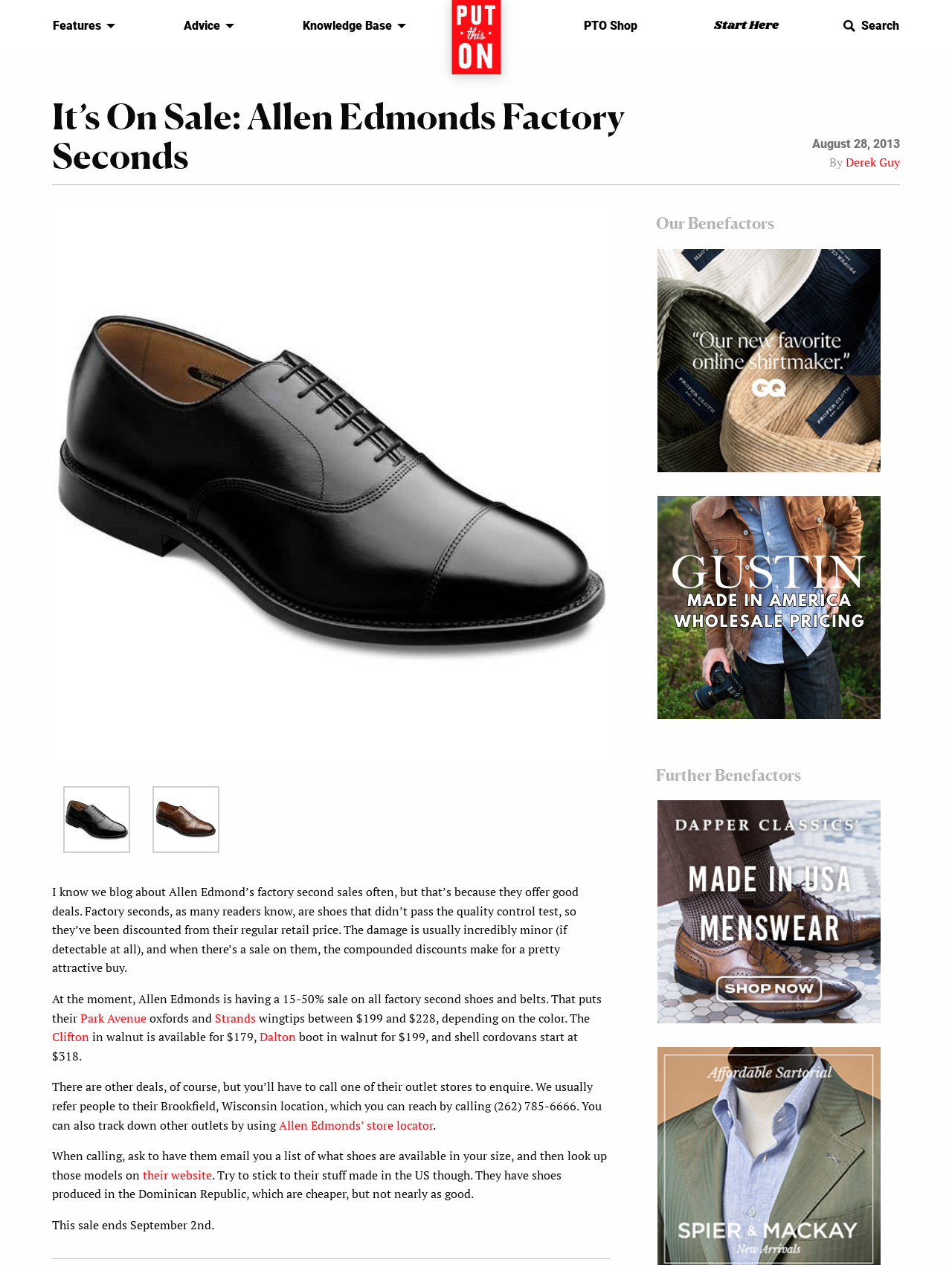Identify the bounding box coordinates for the element you need to click to achieve the following task: "Click on the 'Features' menu item". Provide the bounding box coordinates as four float numbers between 0 and 1, in the form [left, top, right, bottom].

[0.043, 0.009, 0.125, 0.032]